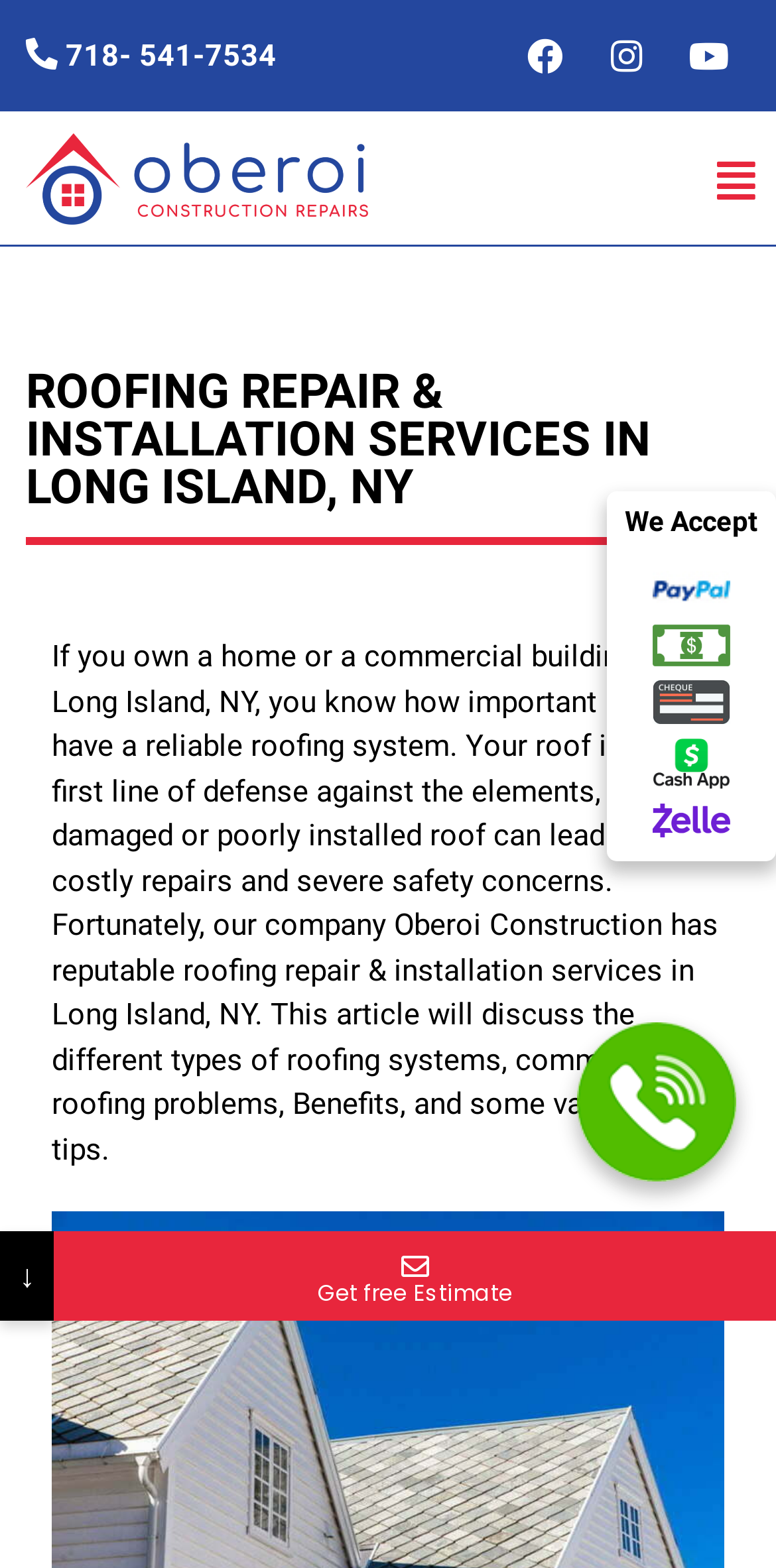What payment methods are accepted?
Look at the screenshot and give a one-word or phrase answer.

Dollar and cheque